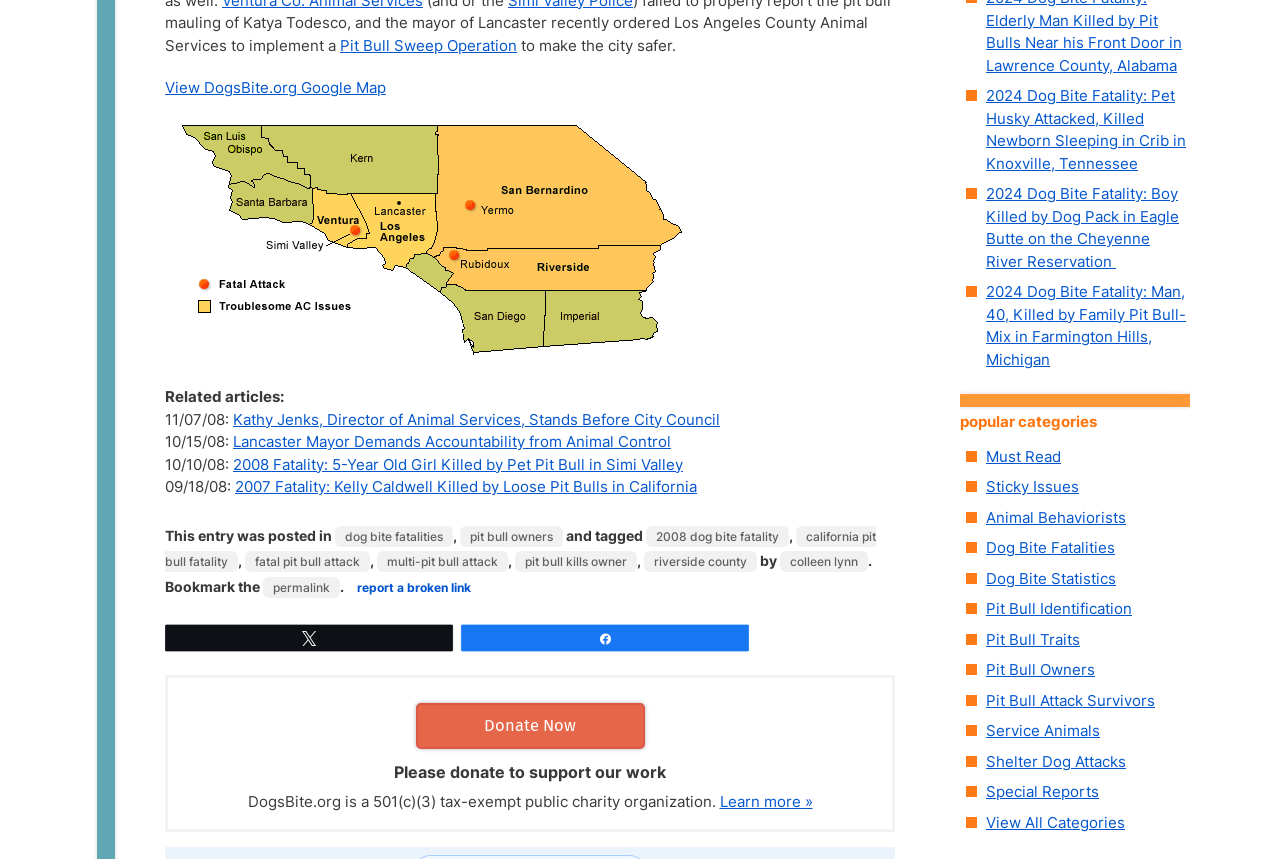Specify the bounding box coordinates of the area to click in order to follow the given instruction: "Read Kathy Jenks, Director of Animal Services, Stands Before City Council."

[0.182, 0.477, 0.562, 0.499]